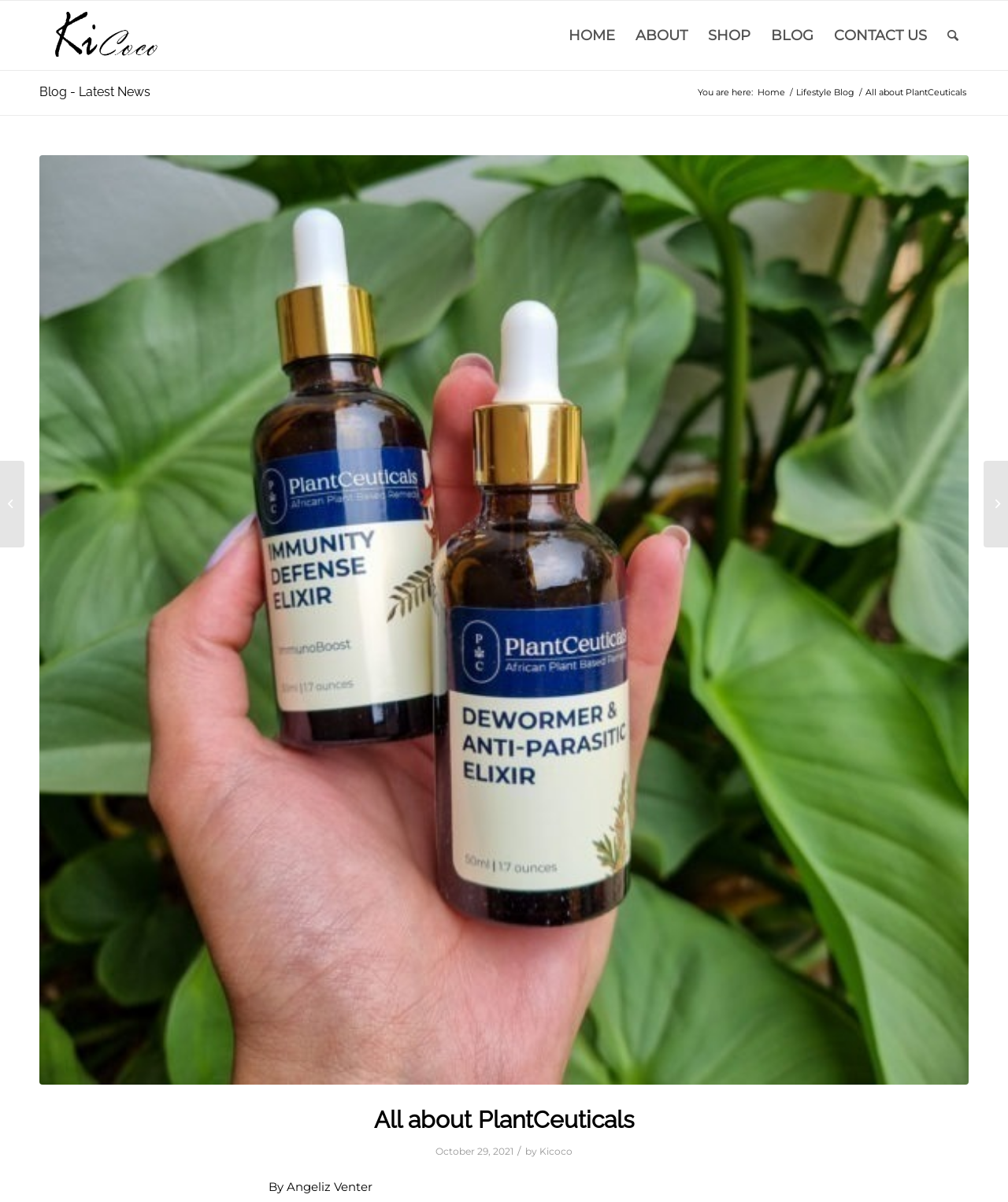Provide a short answer using a single word or phrase for the following question: 
What is the author of the blog post?

Angeliz Venter